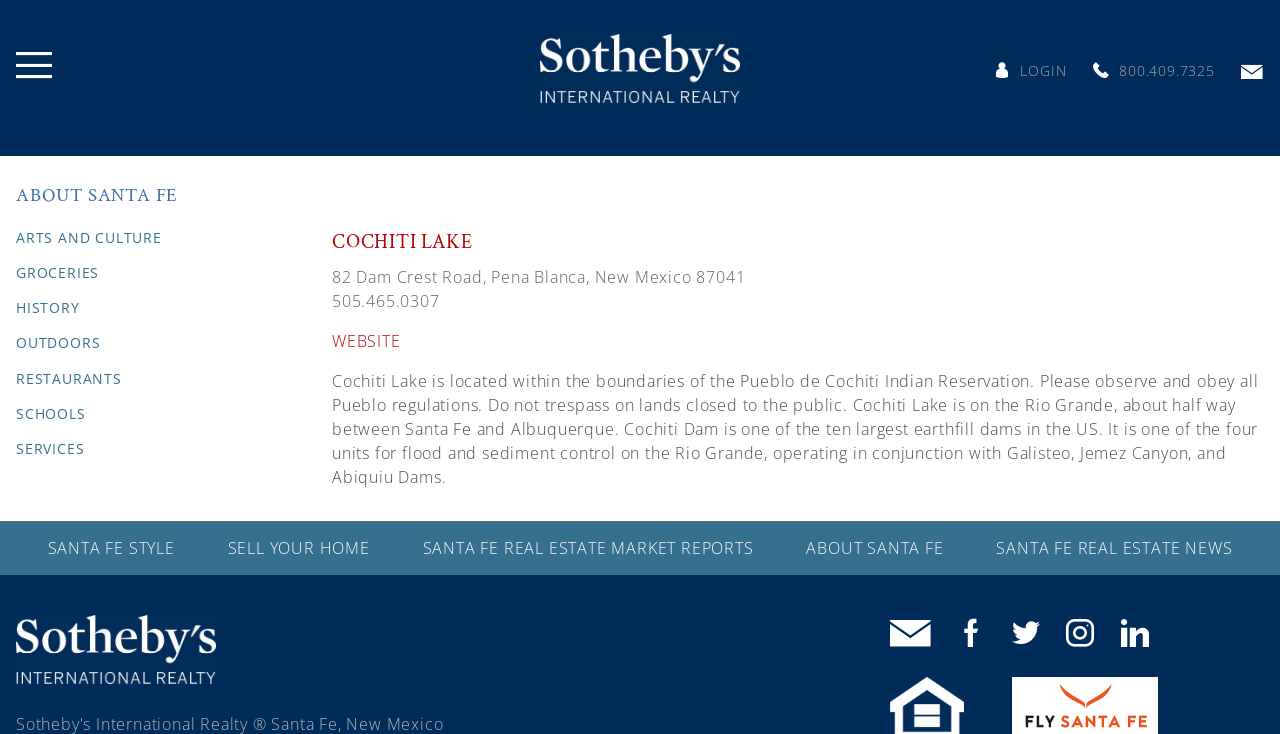Please find the bounding box coordinates of the section that needs to be clicked to achieve this instruction: "Login to the website".

[0.76, 0.083, 0.833, 0.109]